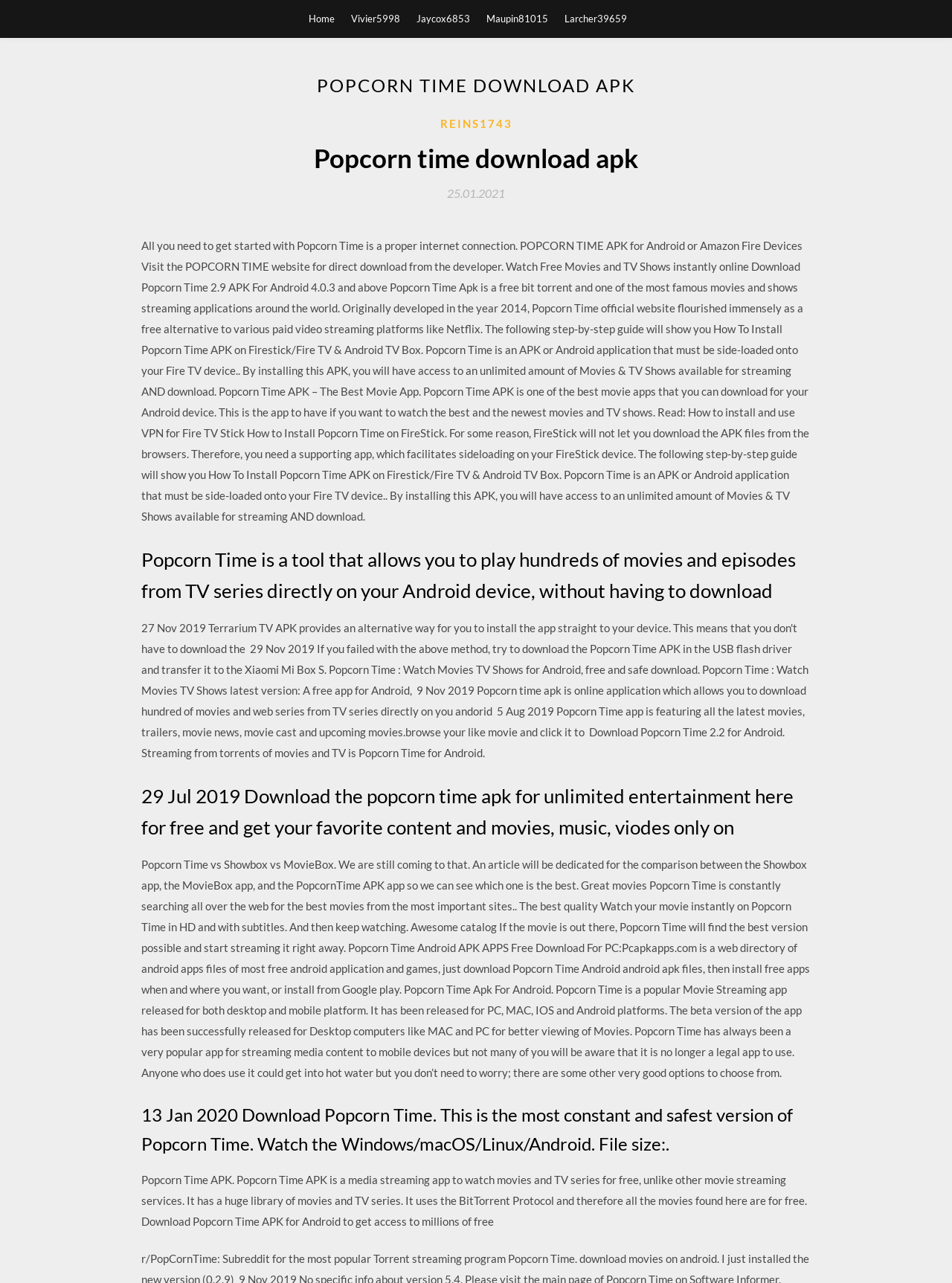Determine the bounding box coordinates of the clickable element to achieve the following action: 'Read more about How to install and use VPN for Fire TV Stick'. Provide the coordinates as four float values between 0 and 1, formatted as [left, top, right, bottom].

[0.148, 0.186, 0.85, 0.408]